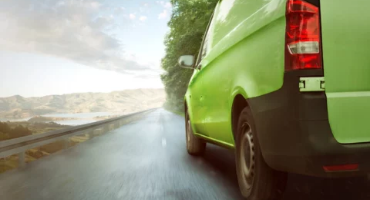What theme is emphasized in the context of trucking?
Offer a detailed and exhaustive answer to the question.

The theme of sustainability is emphasized in the context of trucking, as the caption mentions that the van signifies 'modern solutions in logistics, particularly in contexts emphasizing eco-friendliness'. This suggests that the van is designed with environmentally friendly features, aligning with the theme of sustainability.